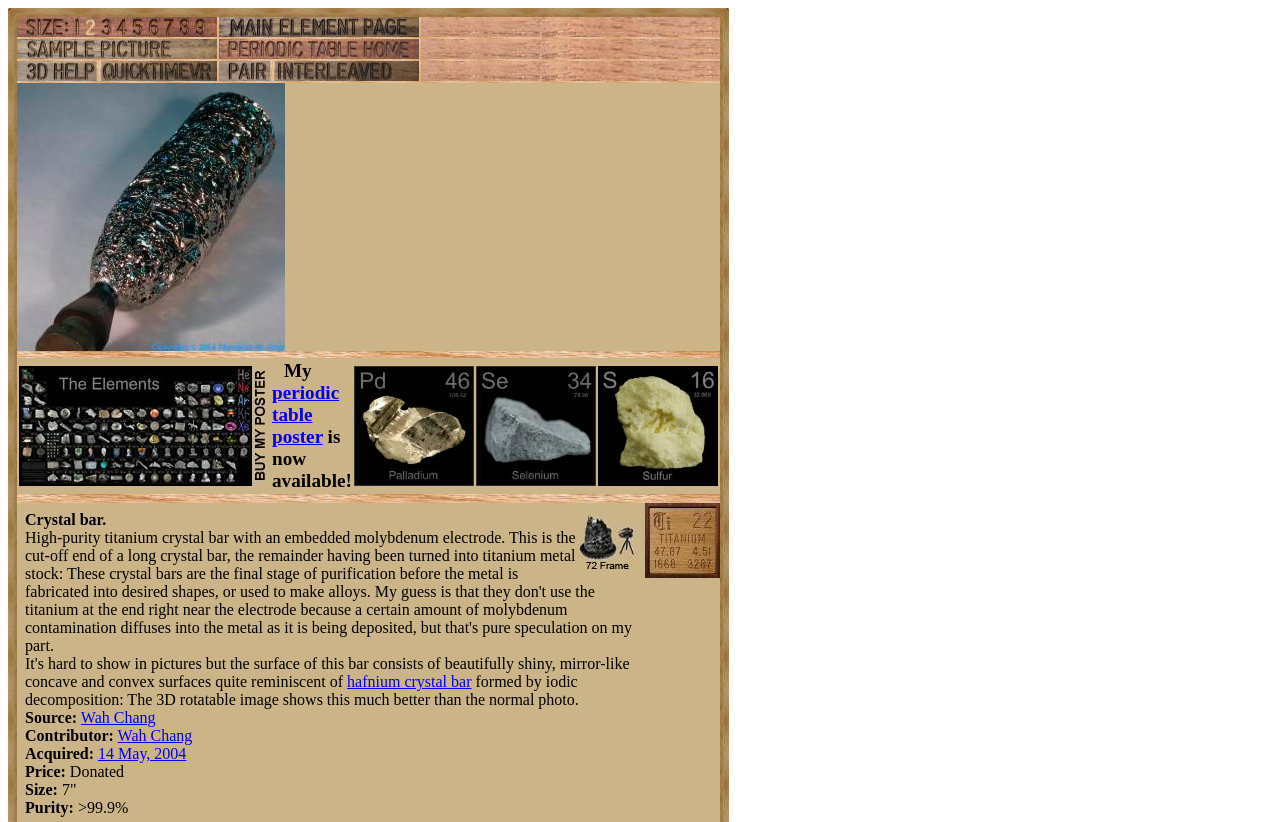Please specify the bounding box coordinates of the area that should be clicked to accomplish the following instruction: "Click the link to Titanium Crystal bar". The coordinates should consist of four float numbers between 0 and 1, i.e., [left, top, right, bottom].

[0.013, 0.41, 0.223, 0.431]